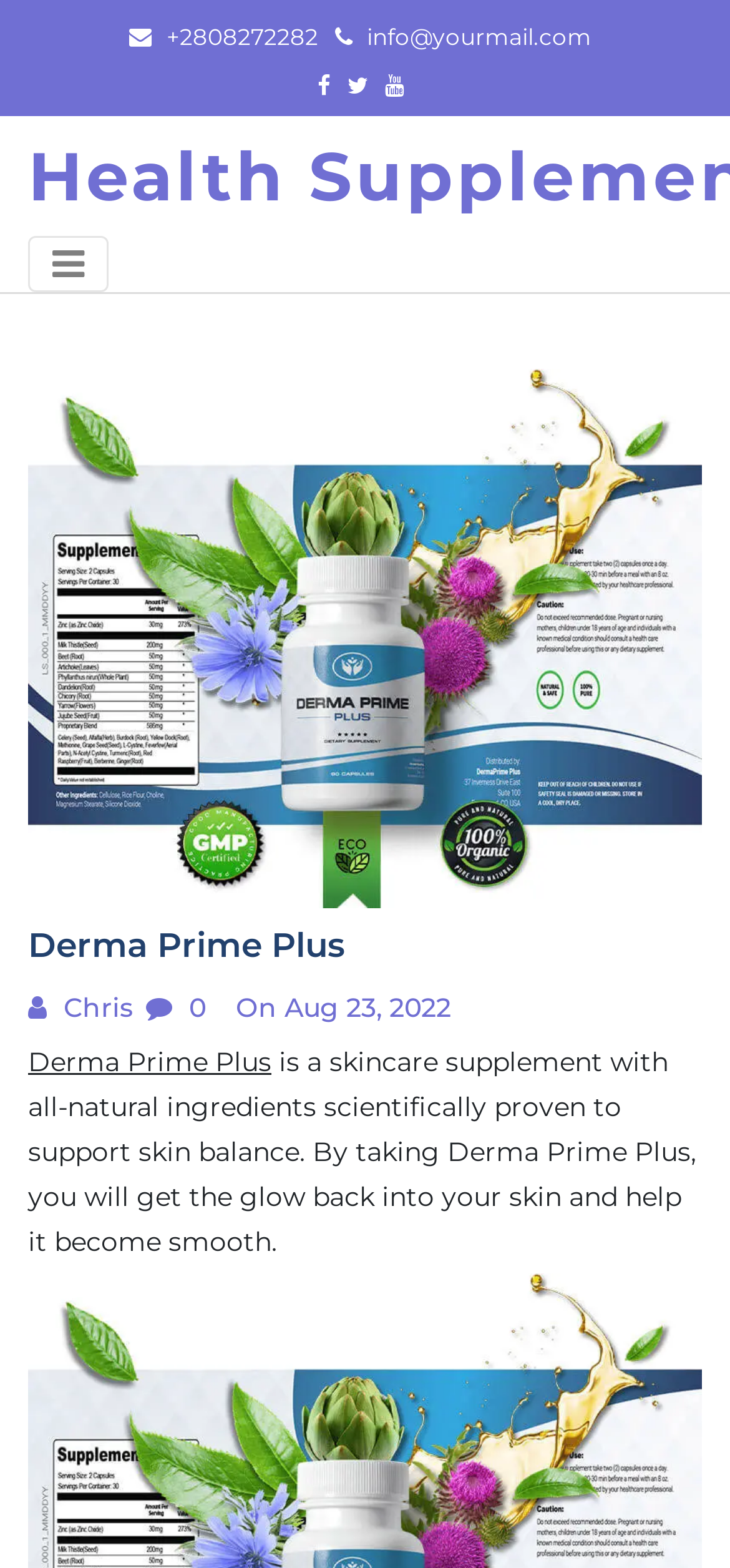Provide the bounding box coordinates of the HTML element described by the text: "Chris".

[0.077, 0.632, 0.182, 0.653]